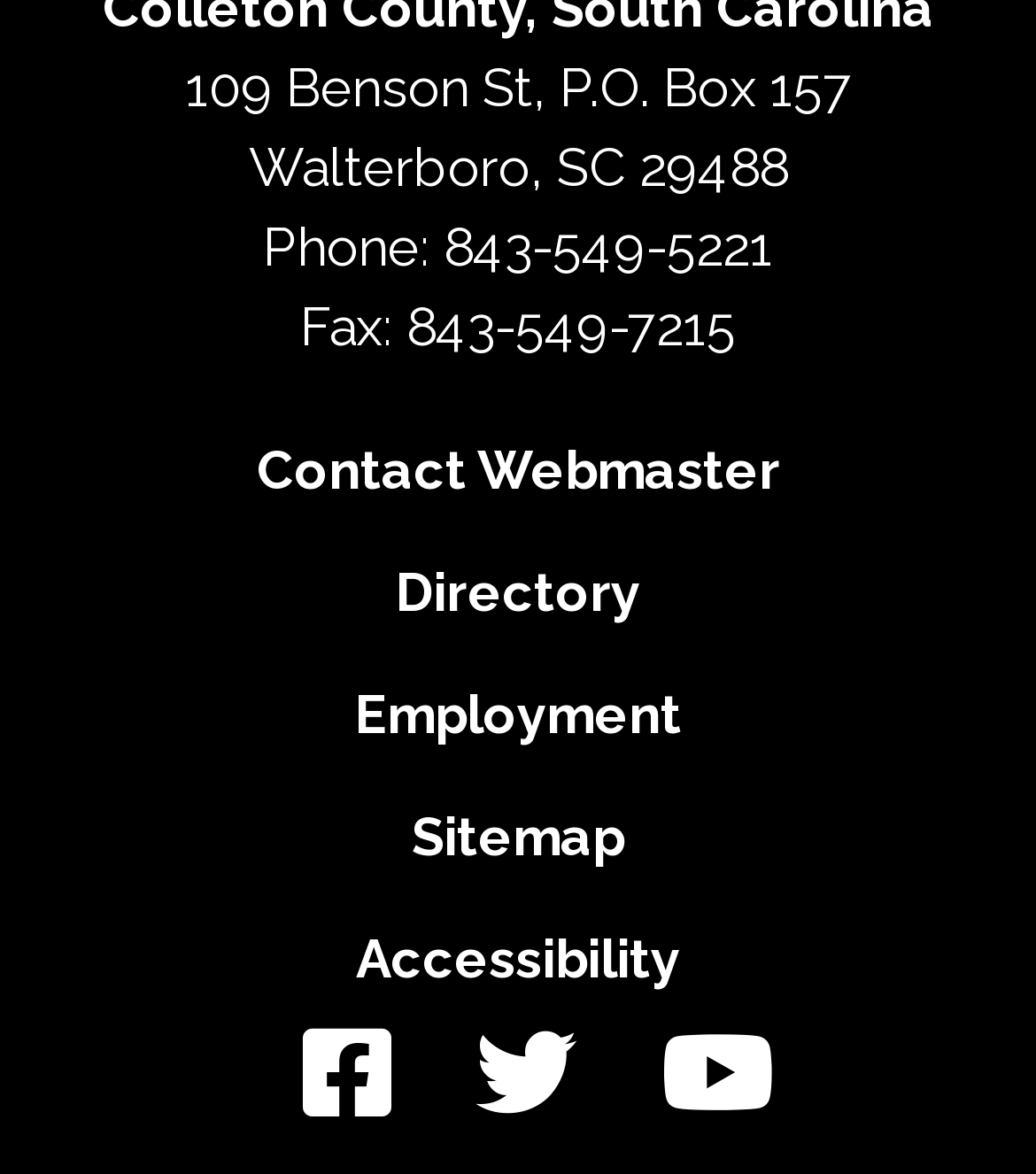What is the street address?
Based on the screenshot, give a detailed explanation to answer the question.

The street address can be found in the top section of the webpage, which is '109 Benson St, P.O. Box 157'.